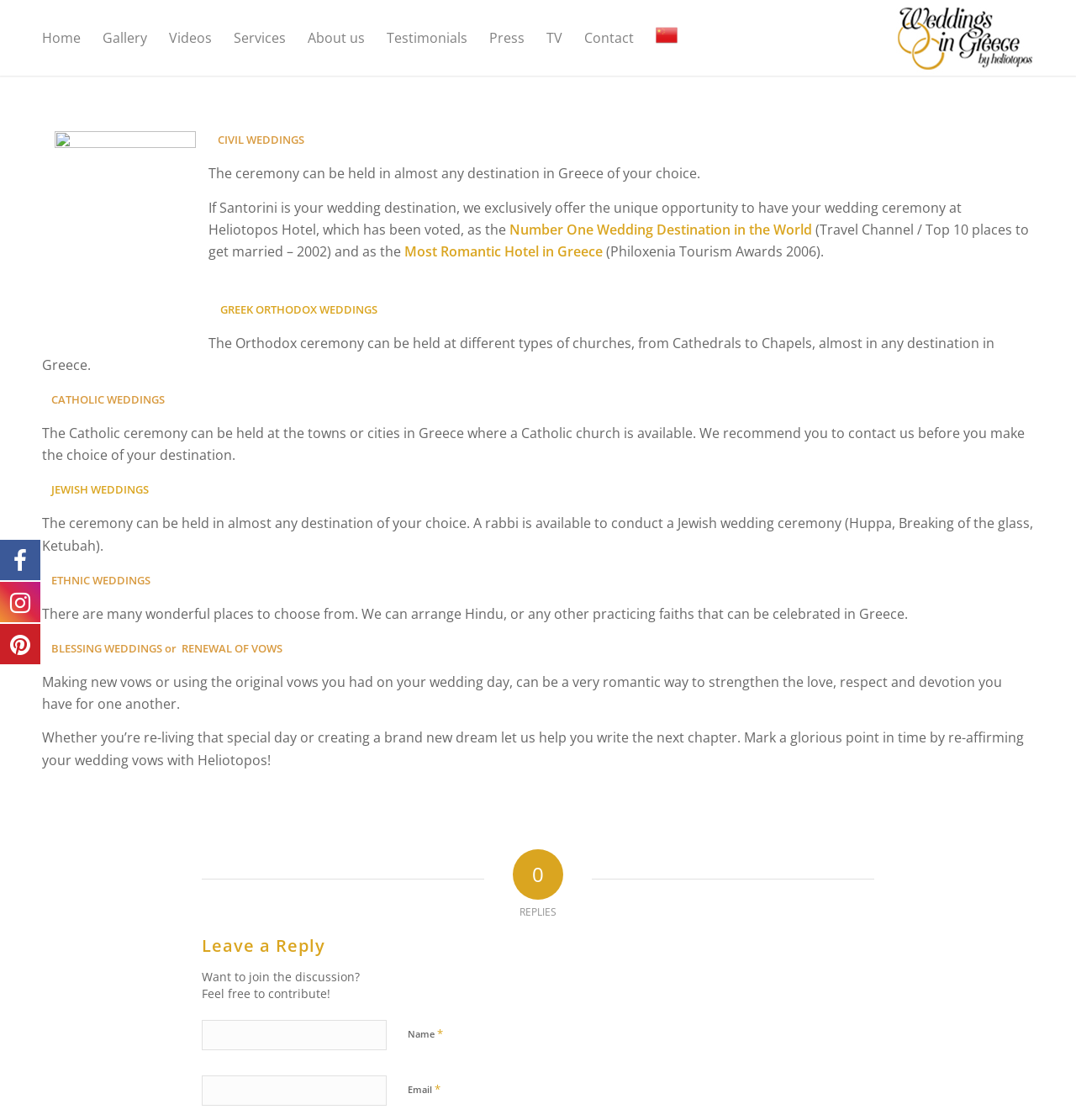Elaborate on the information and visuals displayed on the webpage.

This webpage is about wedding ceremonies in Greece, specifically provided by Heliotopos. At the top, there is a navigation menu with links to different sections, including Home, Gallery, Videos, Services, About us, Testimonials, Press, TV, and Contact. 

Below the navigation menu, there is a large section that describes the different types of wedding ceremonies that can be held in Greece, including Civil Weddings, Greek Orthodox Weddings, Catholic Weddings, Jewish Weddings, Ethnic Weddings, and Blessing Weddings or Renewal of Vows. Each type of ceremony is described in a few sentences, highlighting the possibilities and requirements for each.

On the right side of the page, there is a section with a heading "Leave a Reply" where users can enter their name, email, and a message to join the discussion. There are also some social media links at the bottom left corner of the page.

At the very top of the page, there is a logo and a link to "Weddings in Greece by Heliotopos" which is likely the company's name and website title.